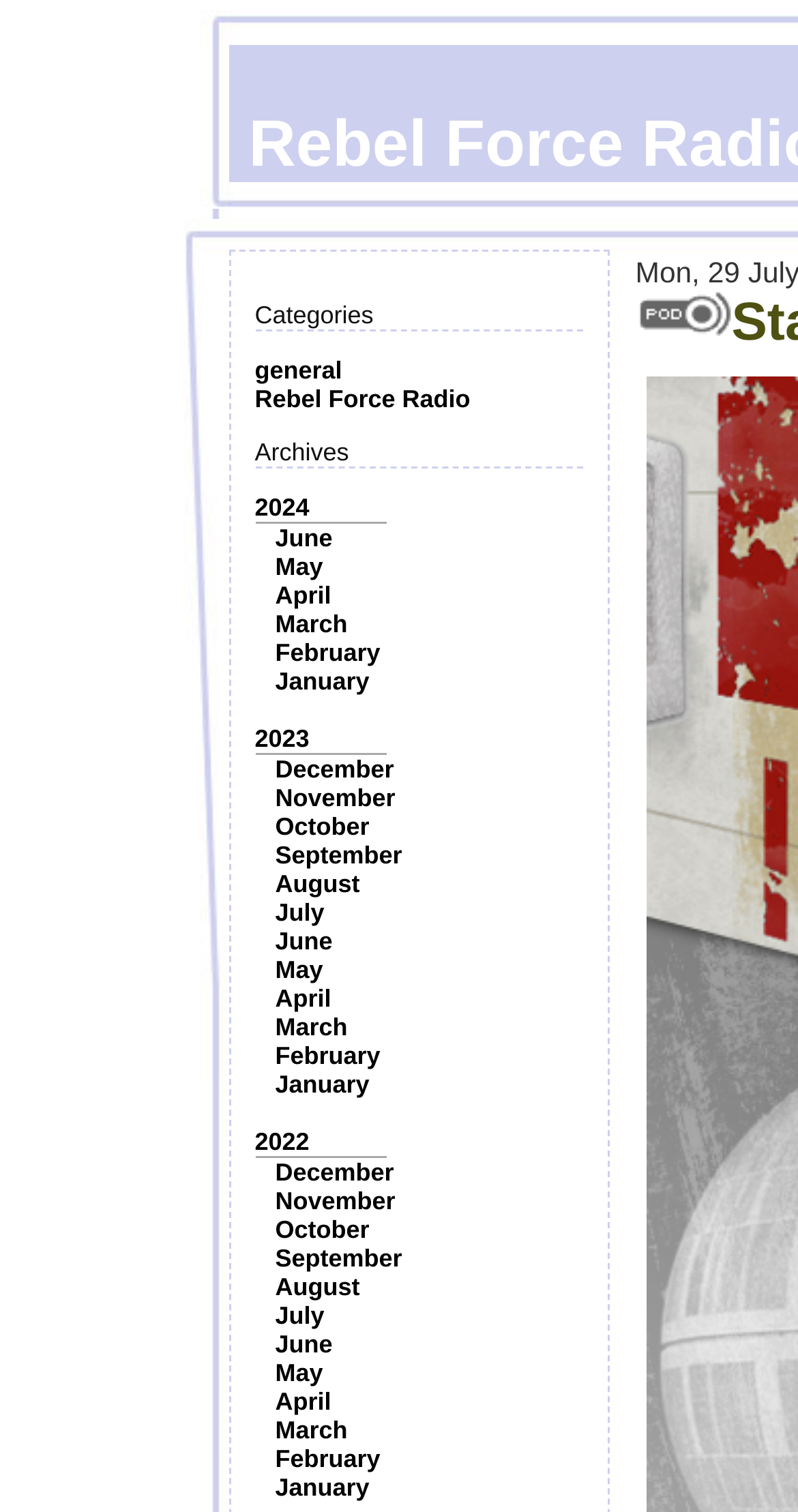Please identify the bounding box coordinates of the clickable area that will fulfill the following instruction: "Explore the image". The coordinates should be in the format of four float numbers between 0 and 1, i.e., [left, top, right, bottom].

[0.796, 0.192, 0.917, 0.222]